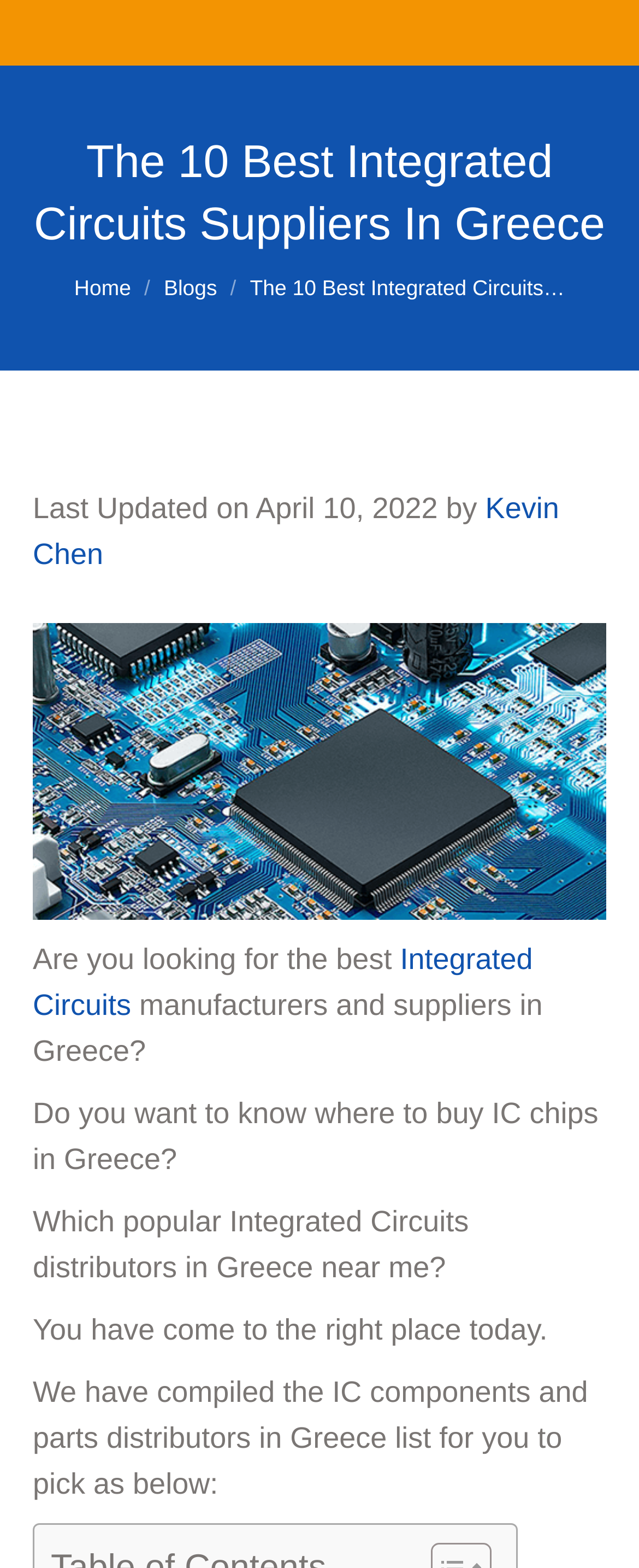Who is the author of this article?
Refer to the image and give a detailed response to the question.

The author of this article is mentioned in the text 'Last Updated on April 10, 2022 by Kevin Chen', which indicates that Kevin Chen is the author of this article.